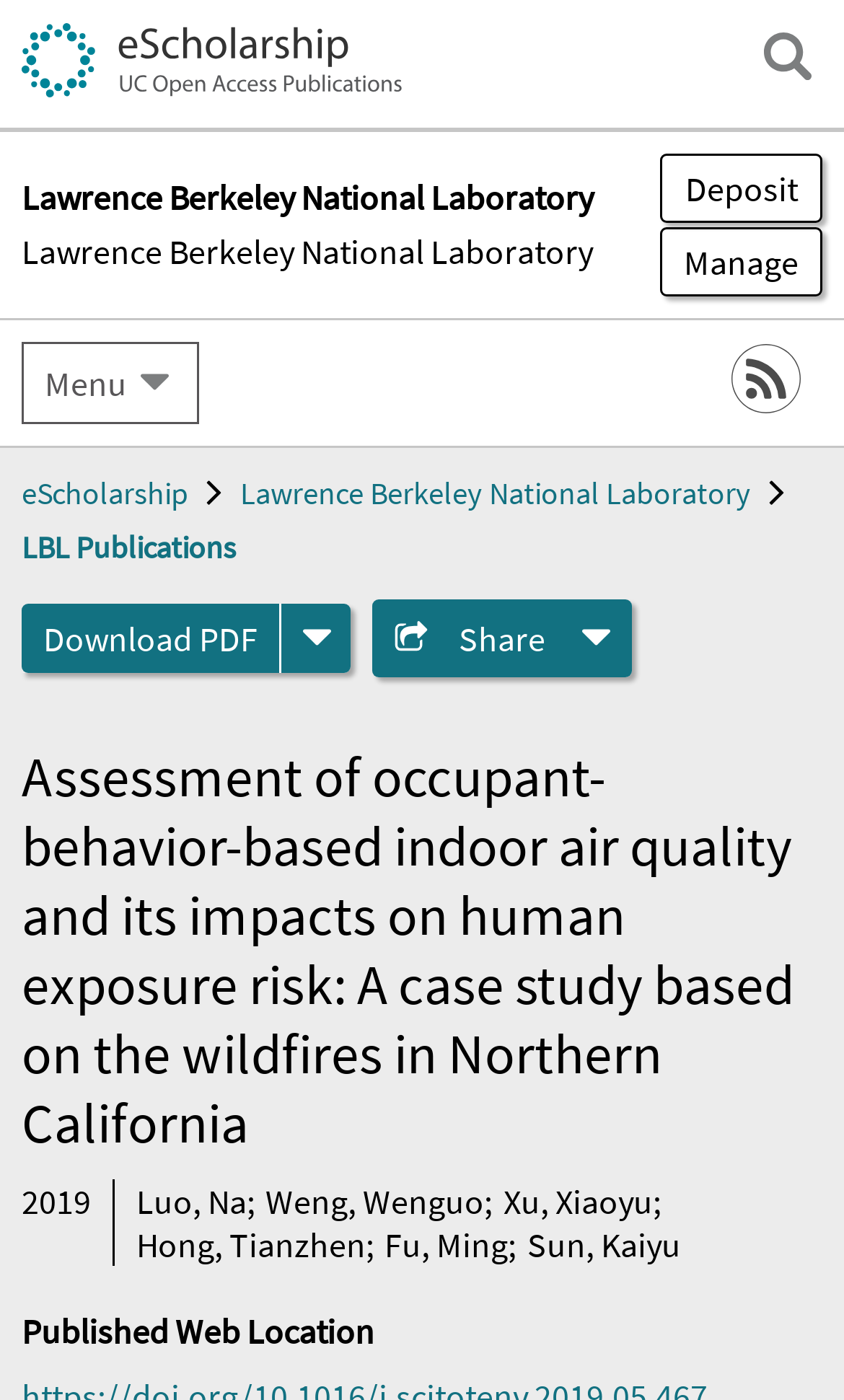Please identify the coordinates of the bounding box that should be clicked to fulfill this instruction: "Visit eScholarship website".

[0.026, 0.015, 0.477, 0.075]